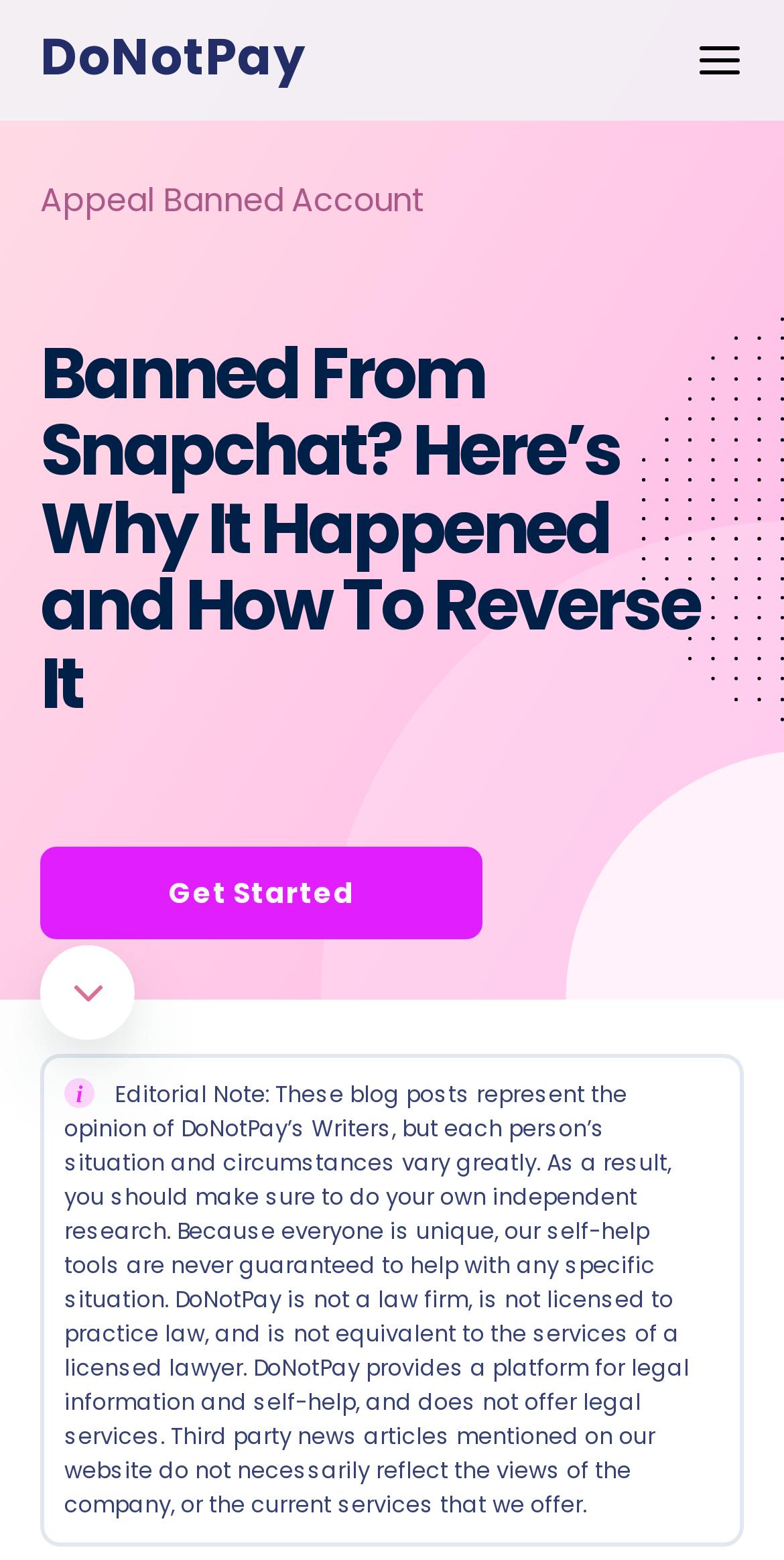Locate the UI element that matches the description Get Free Trials in the webpage screenshot. Return the bounding box coordinates in the format (top-left x, top-left y, bottom-right x, bottom-right y), with values ranging from 0 to 1.

[0.051, 0.259, 0.949, 0.318]